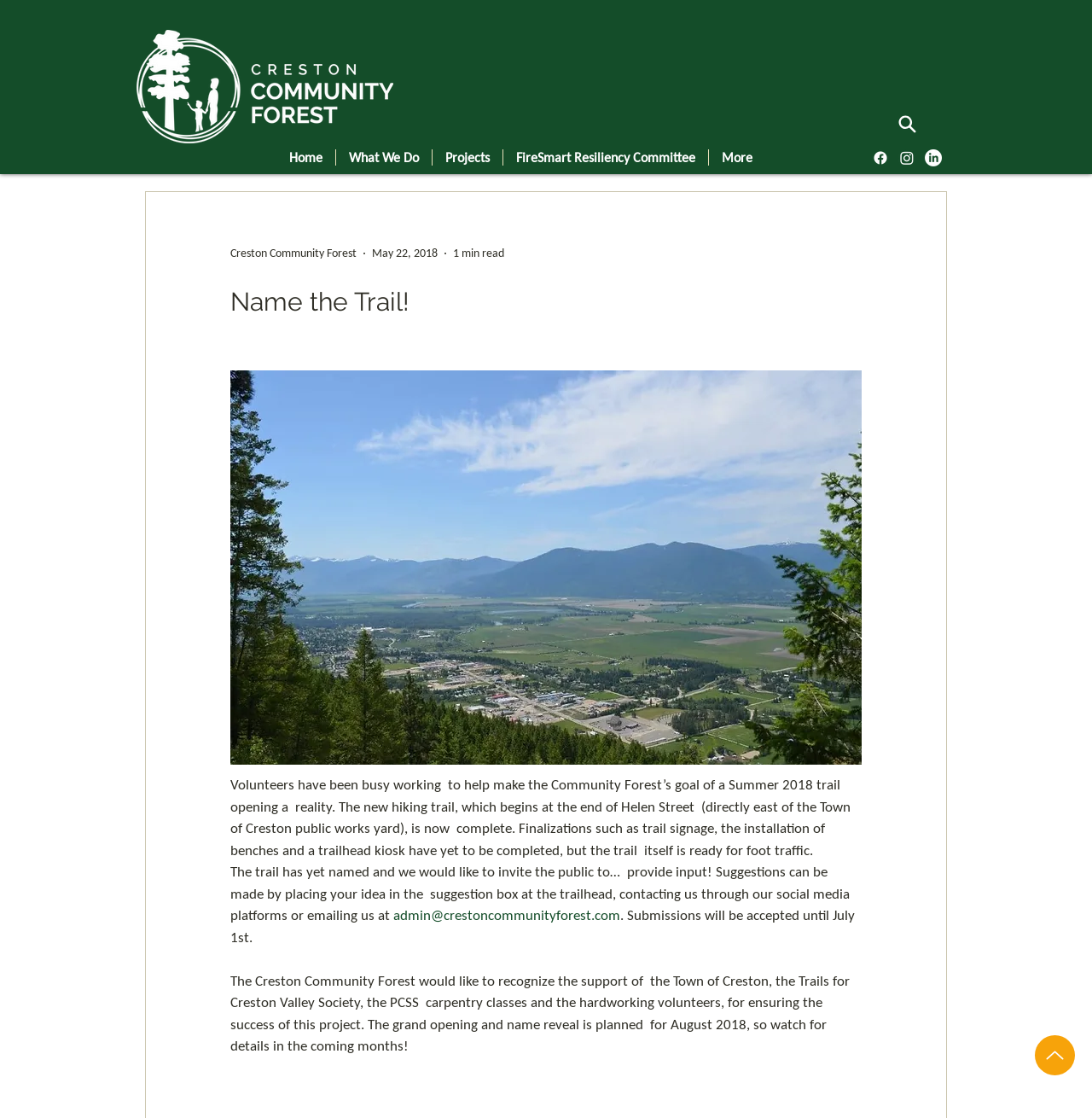Provide the bounding box coordinates of the HTML element this sentence describes: "parent_node: TEMPLER FAMILY". The bounding box coordinates consist of four float numbers between 0 and 1, i.e., [left, top, right, bottom].

None